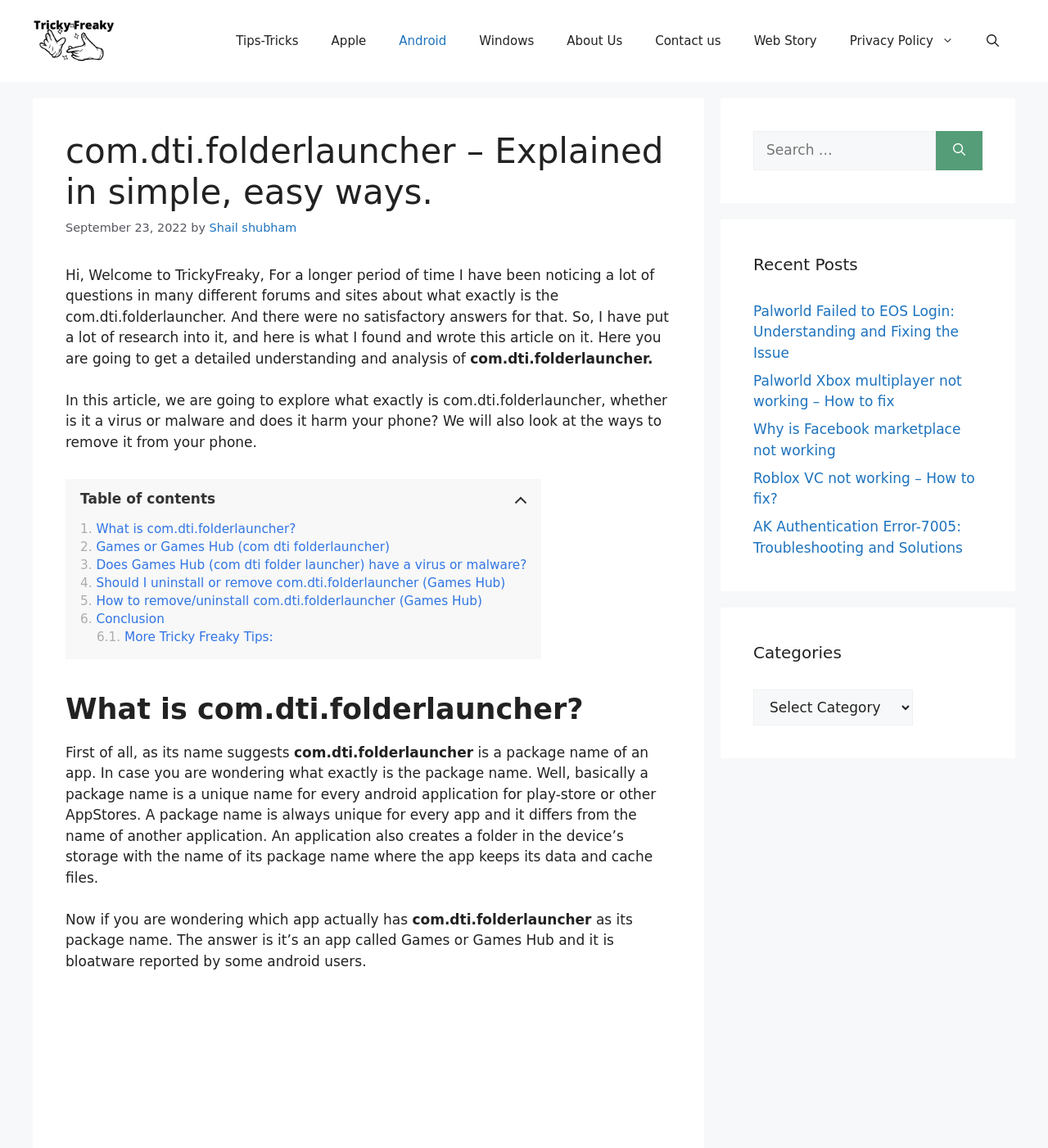Please determine the main heading text of this webpage.

com.dti.folderlauncher – Explained in simple, easy ways.